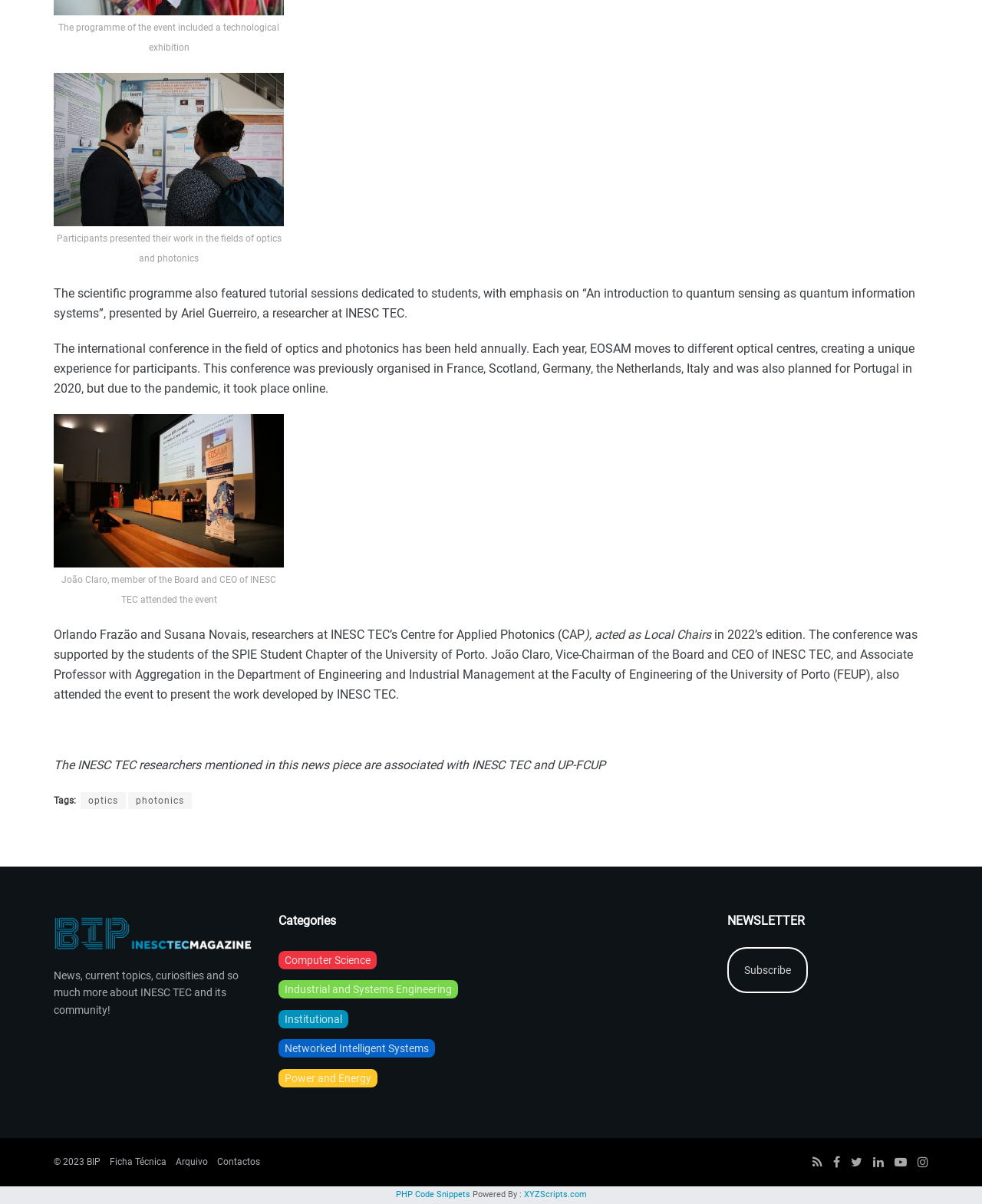Can you show the bounding box coordinates of the region to click on to complete the task described in the instruction: "Click the 'optics' link"?

[0.082, 0.658, 0.128, 0.672]